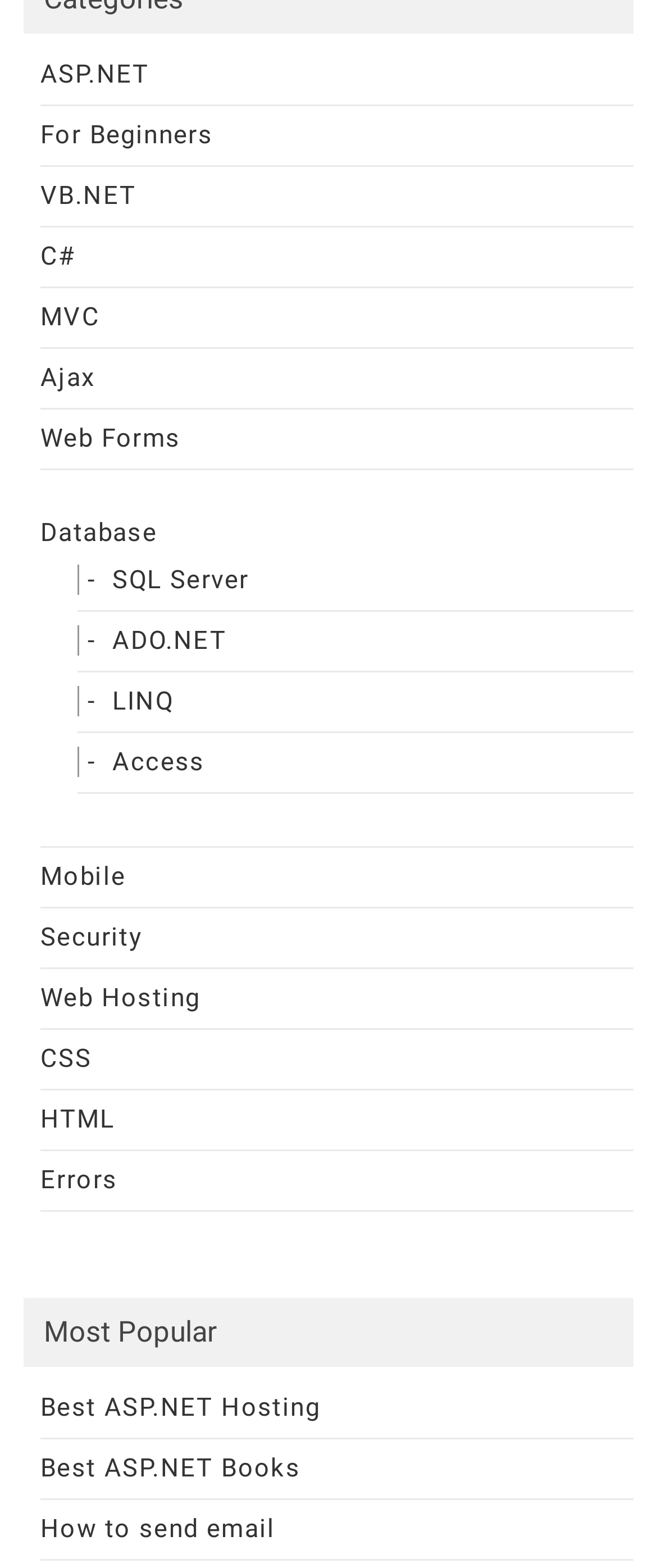What is the first programming language listed?
Provide a detailed answer to the question using information from the image.

The first link on the webpage is 'ASP.NET', which is a programming language, so it is the first programming language listed.